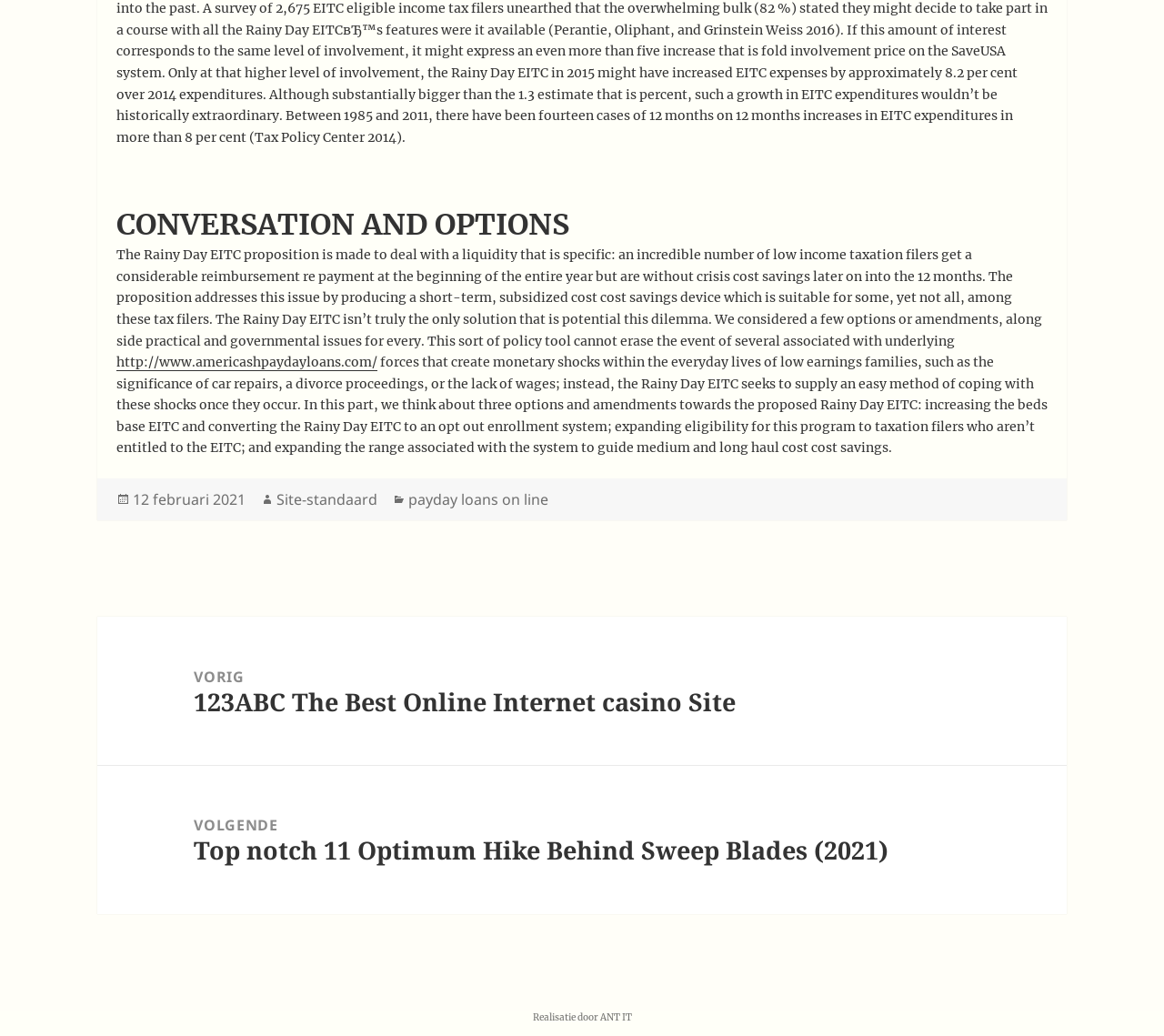Could you please study the image and provide a detailed answer to the question:
What is the category of the article?

The category of the article can be found in the footer section of the webpage. The static text element 'Categorieën' is followed by a link 'payday loans on line' which indicates that the category of the article is payday loans on line.